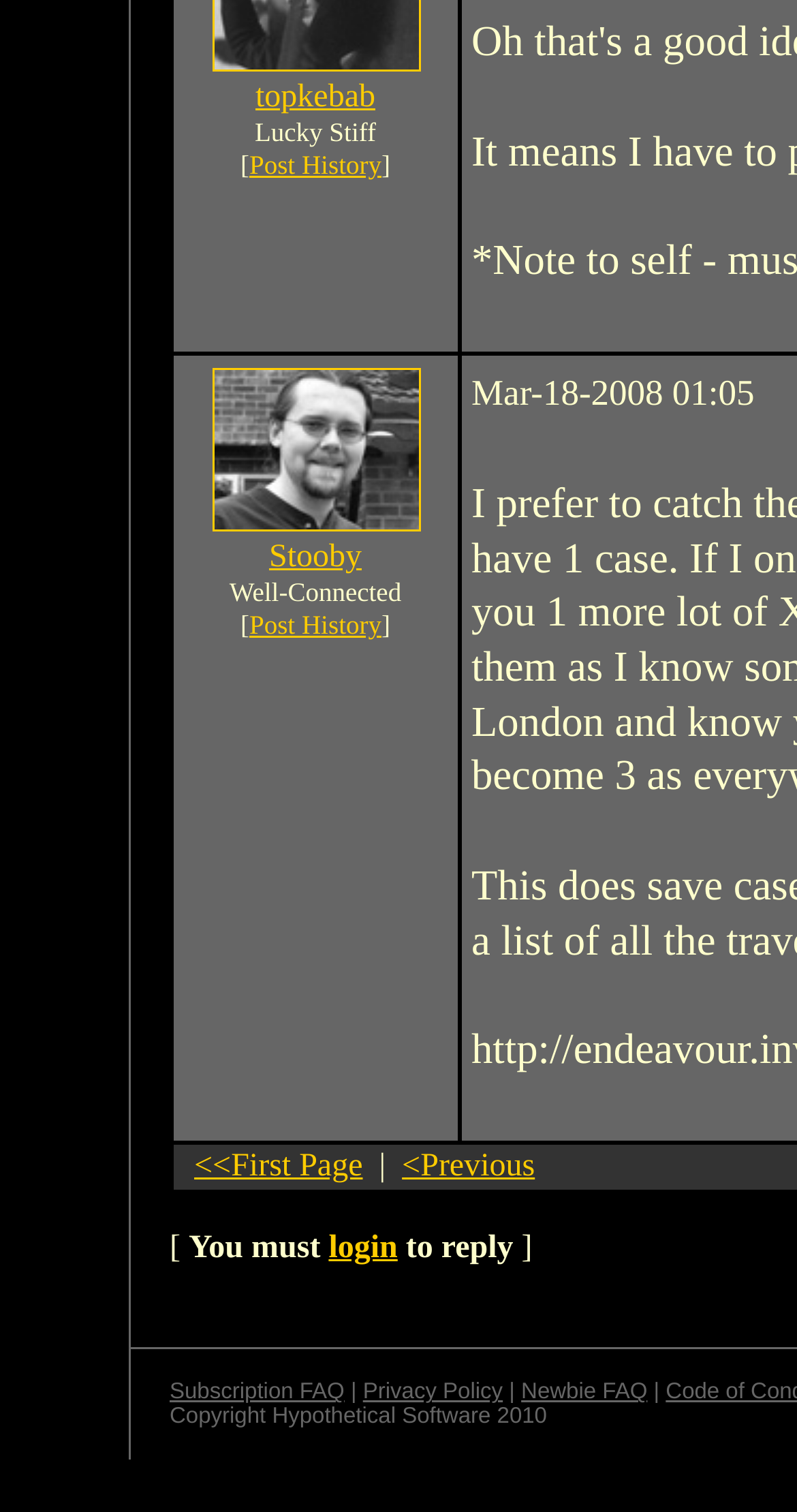Find the bounding box coordinates of the area that needs to be clicked in order to achieve the following instruction: "login to reply". The coordinates should be specified as four float numbers between 0 and 1, i.e., [left, top, right, bottom].

[0.412, 0.814, 0.499, 0.837]